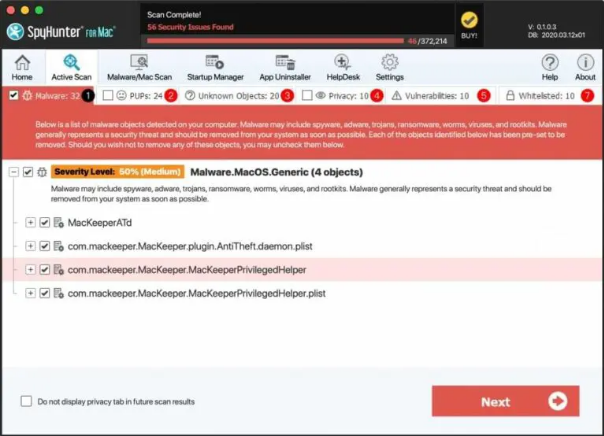Provide a thorough description of the image presented.

The image displays a screenshot from the SpyHunter application for Mac, showcasing the results of a malware scan. At the top, the message "Scan Complete!" is prominently displayed, indicating that the scanning process has ended. Just below this, the application reports a total of 56 security issues found, categorized with specific details about the detected malware.

A detailed section labeled "Severity Level: 50% (Medium)" highlights the presence of "Malware.MacOS.Generic" with four identified objects related to potential threats on the system. The items listed include potential malware components such as "MacKeeperAtd" and several others associated with "MacKeeper" that are flagged for attention due to their classification as security threats. 

Additionally, there's a warning that outlines the nature of the threats. It states that malware may include various types of harmful software and emphasizes the importance of removing these threats to ensure system safety and functionality. The user is prompted to click the "Next" button to proceed with the removal process, which is crucial for maintaining optimal security. 

Overall, this interface offers a clear and informative overview of the malware scan results and the actions needed for resolution.